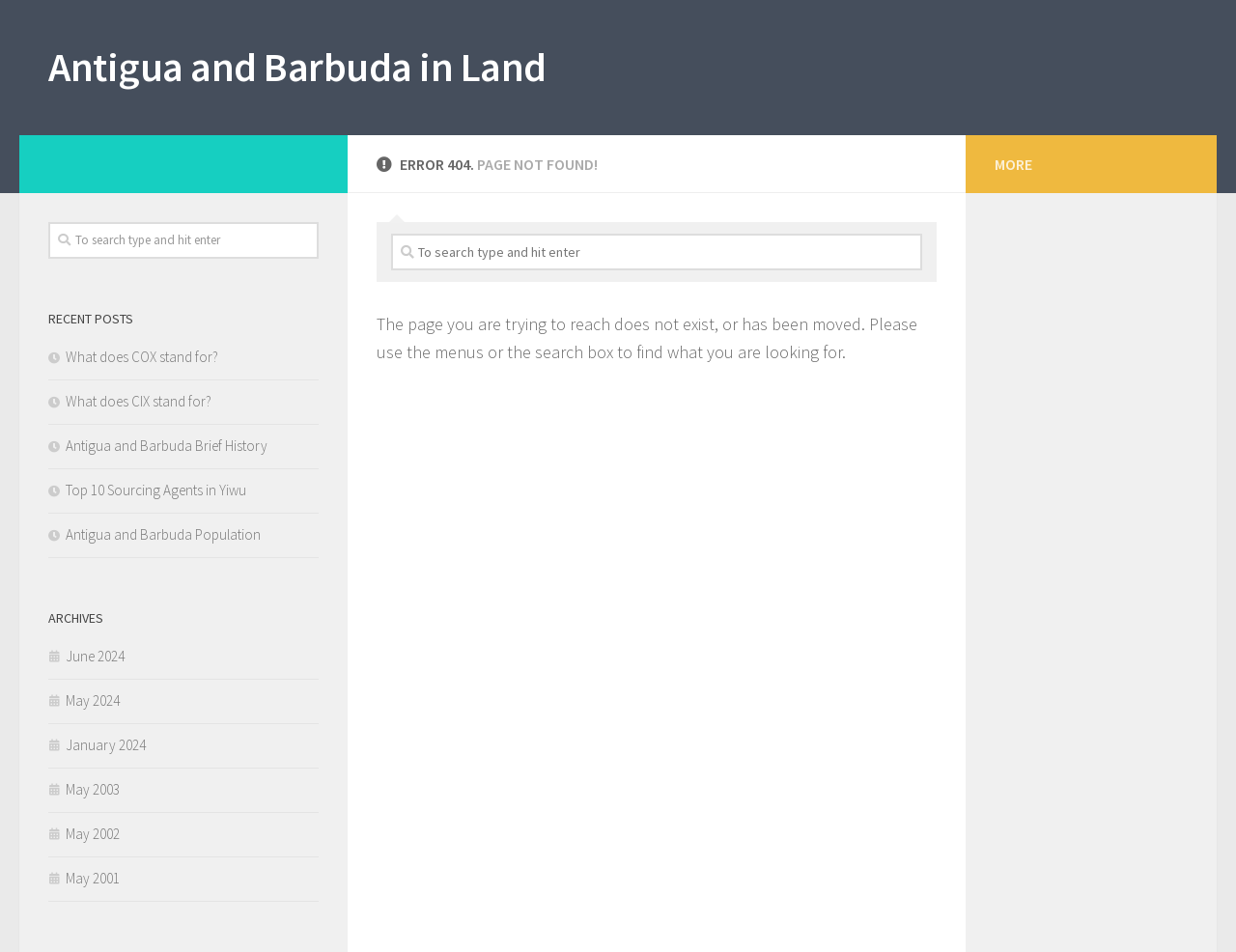Locate the bounding box coordinates of the area to click to fulfill this instruction: "Read recent posts". The bounding box should be presented as four float numbers between 0 and 1, in the order [left, top, right, bottom].

[0.039, 0.322, 0.258, 0.347]